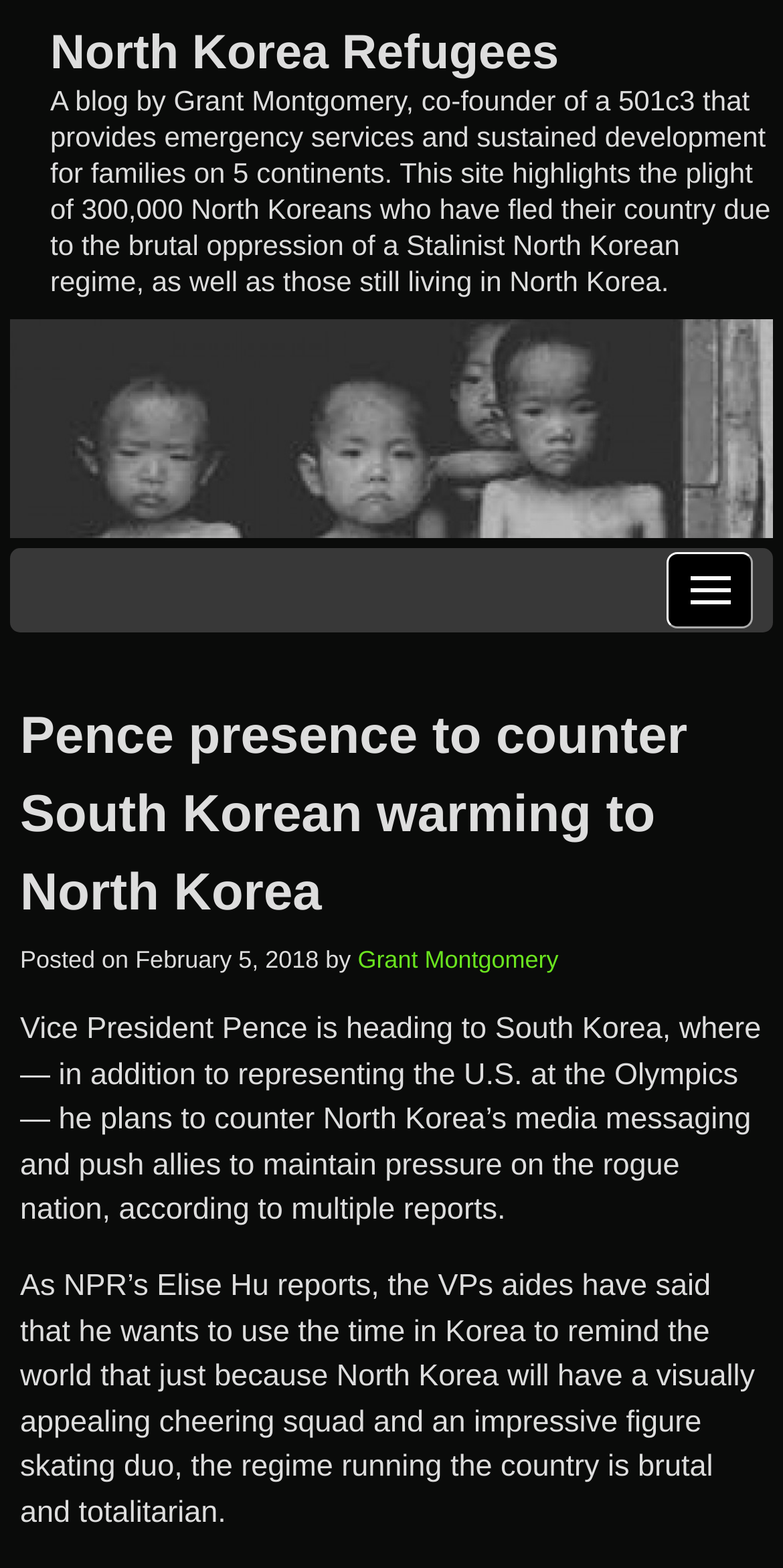Detail the features and information presented on the webpage.

This webpage is a blog post titled "Pence presence to counter South Korean warming to North Korea : North Korea Refugees". At the top left, there is a link to "North Korea Refugees". Below it, there is a brief description of the blog, which is written by Grant Montgomery, co-founder of a 501c3 organization that provides emergency services and sustained development for families on 5 continents, with a focus on the plight of 300,000 North Koreans who have fled their country due to the brutal oppression of the North Korean regime.

On the top right, there is a button labeled "Menu", which contains an image of a menu icon. Below the button, there is a heading that repeats the title of the blog post. Under the heading, there is a link to the same title, followed by a posting date of February 5, 2018, and the author's name, Grant Montgomery.

The main content of the blog post is divided into two paragraphs. The first paragraph discusses Vice President Pence's plan to counter North Korea's media messaging and push allies to maintain pressure on the rogue nation during his visit to South Korea for the Olympics. The second paragraph quotes NPR's Elise Hu, stating that Pence's aides want to remind the world that despite North Korea's visually appealing cheering squad and impressive figure skating duo, the regime running the country is brutal and totalitarian.